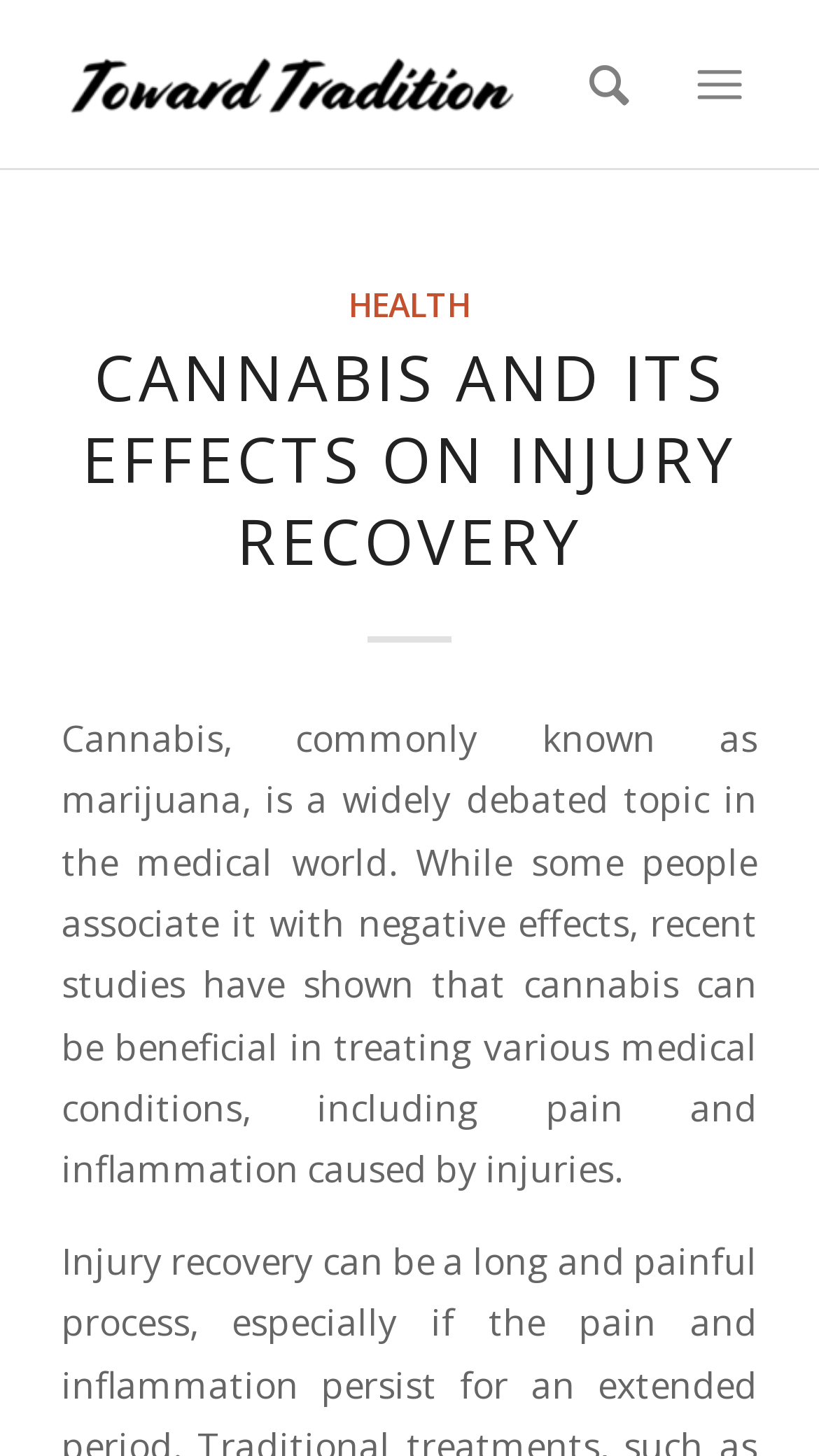Extract the bounding box coordinates of the UI element described: "Search". Provide the coordinates in the format [left, top, right, bottom] with values ranging from 0 to 1.

[0.687, 0.0, 0.769, 0.115]